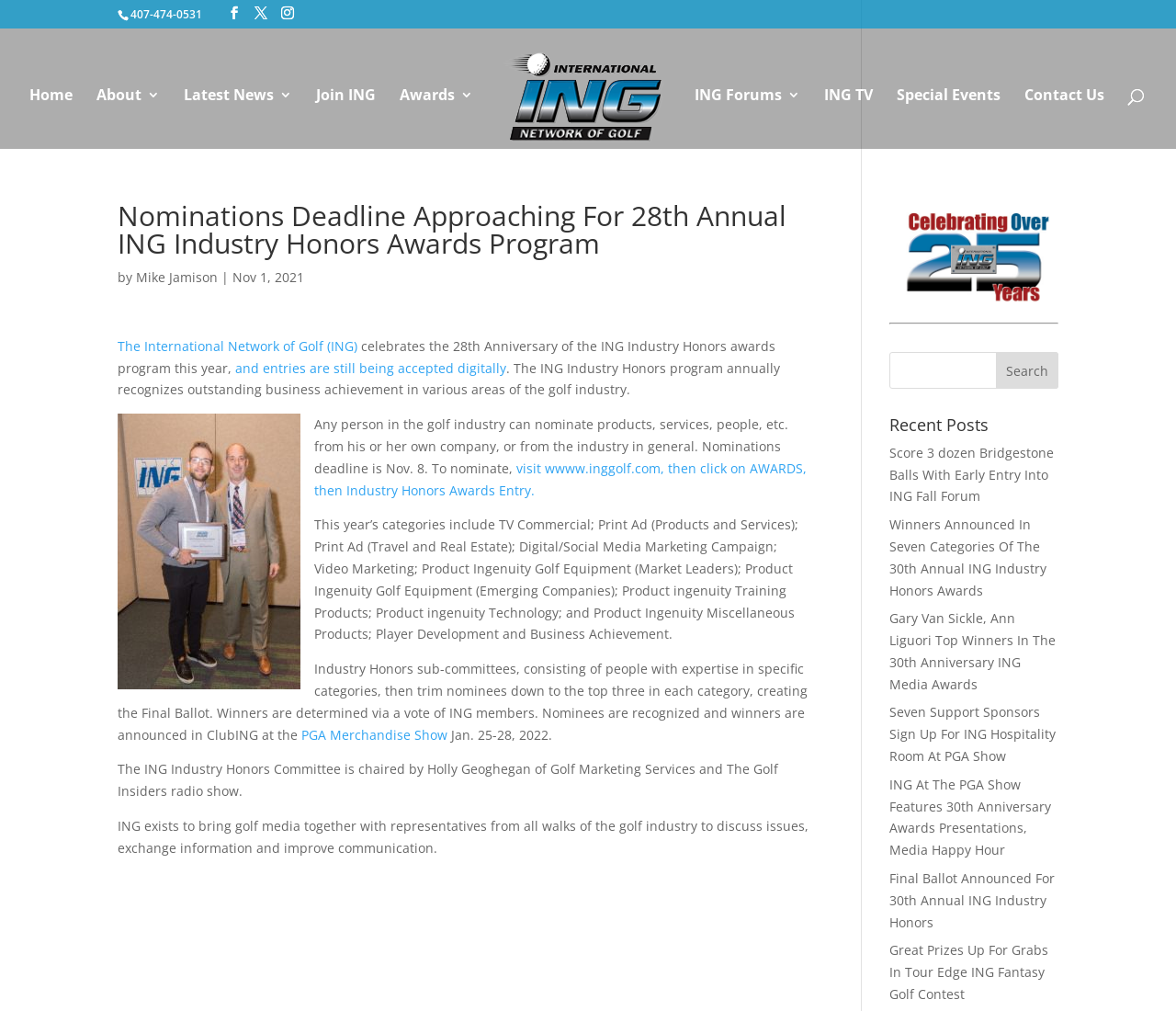What is the phone number at the top of the page?
Look at the screenshot and provide an in-depth answer.

I found the phone number by looking at the top of the page, where I saw a static text element with the phone number '407-474-0531'.